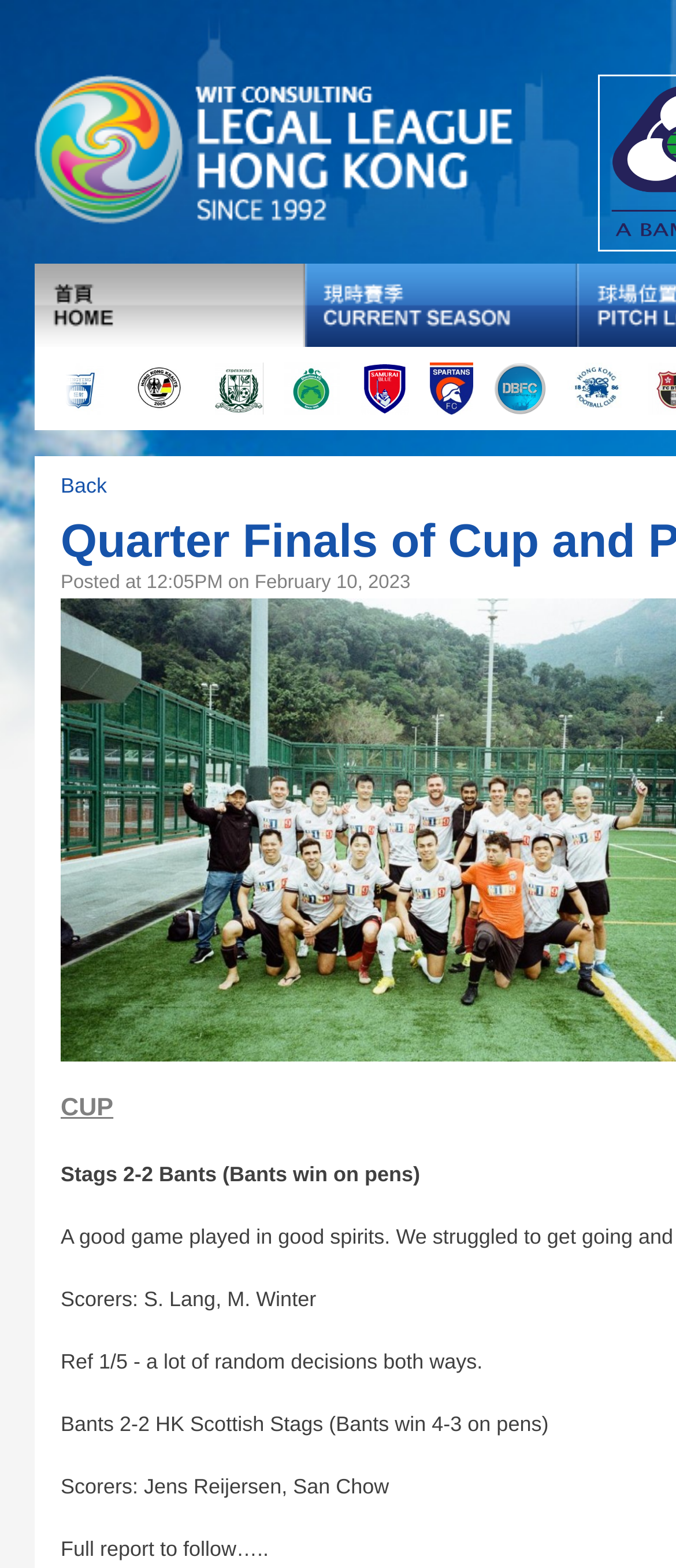Locate the bounding box coordinates of the item that should be clicked to fulfill the instruction: "go to home page".

[0.051, 0.168, 0.451, 0.221]